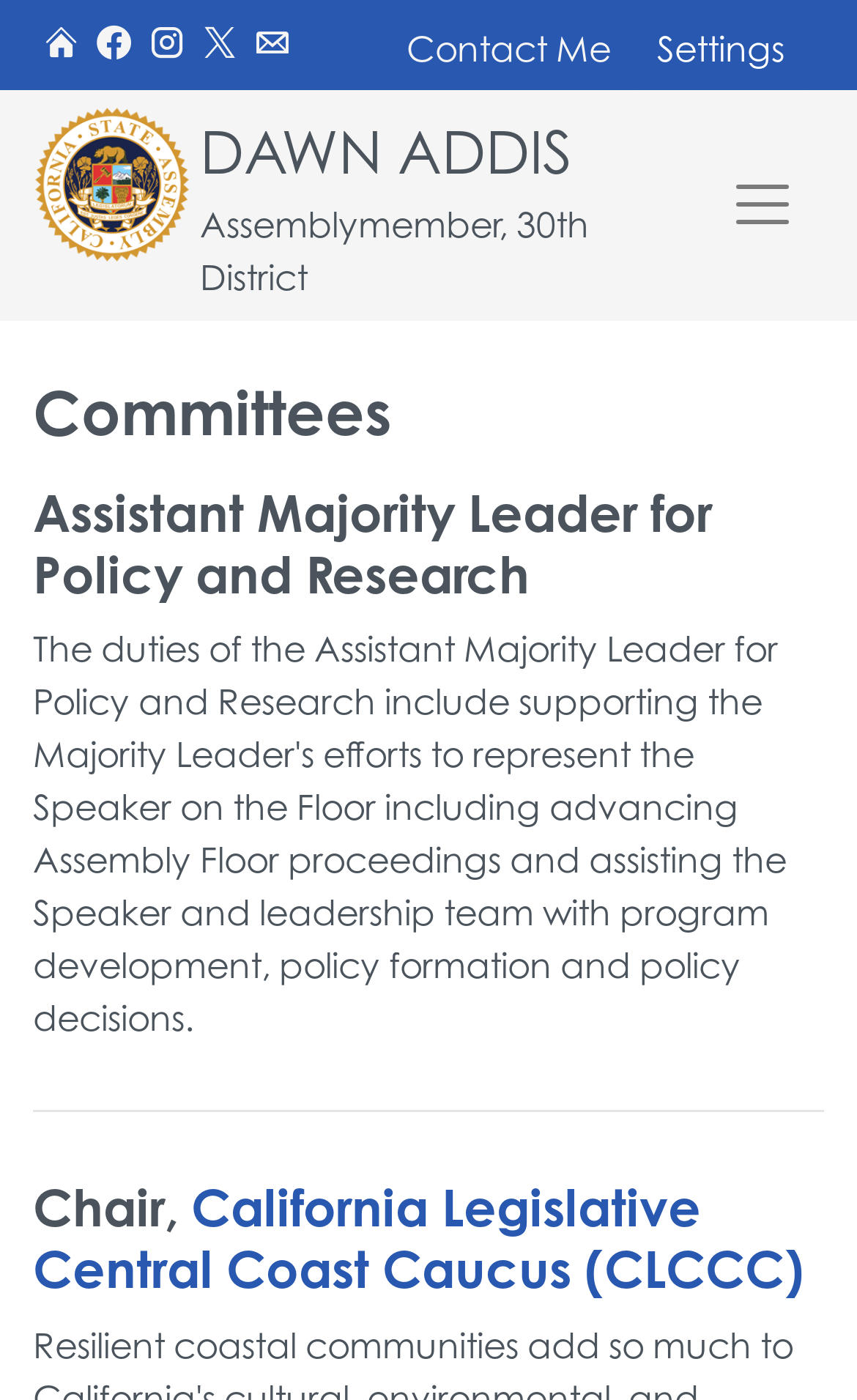What is the role of the Assistant Majority Leader?
We need a detailed and meticulous answer to the question.

The role of the Assistant Majority Leader can be found in the heading element, which is 'Assistant Majority Leader for Policy and Research', and it is located below the 'Committees' heading.